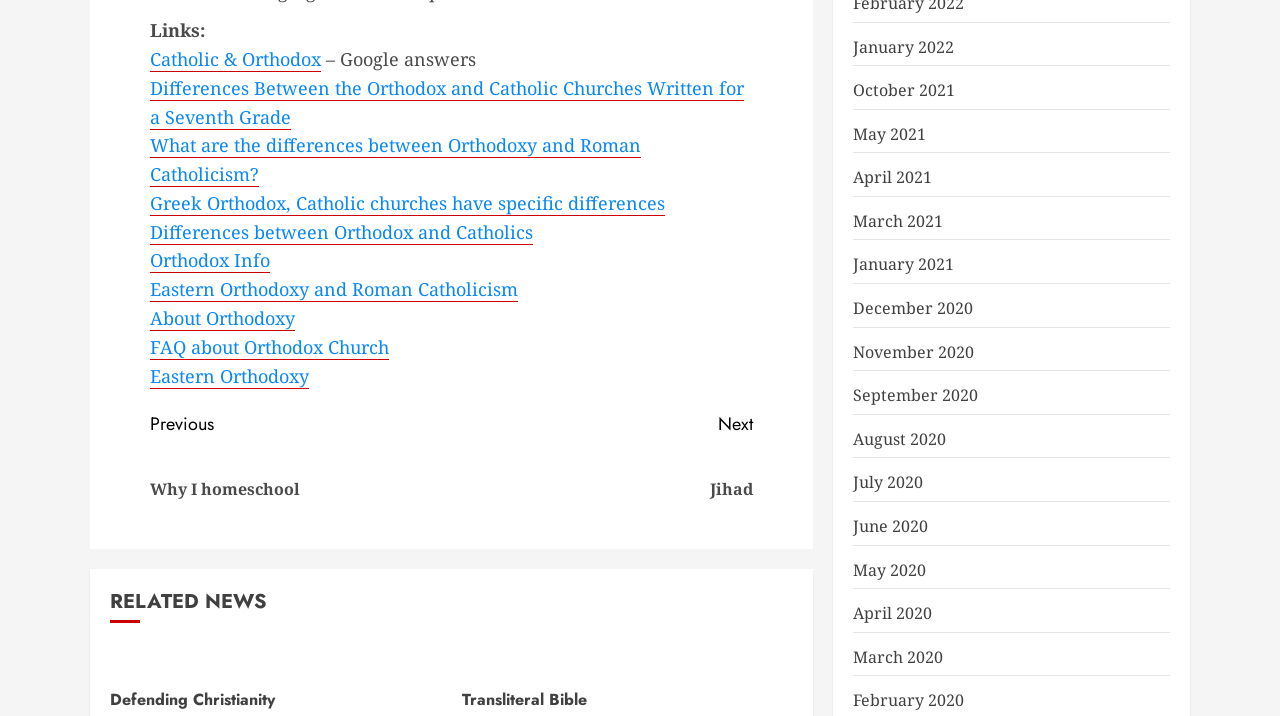Please reply with a single word or brief phrase to the question: 
What are the months listed in the webpage?

January, October, May, etc.